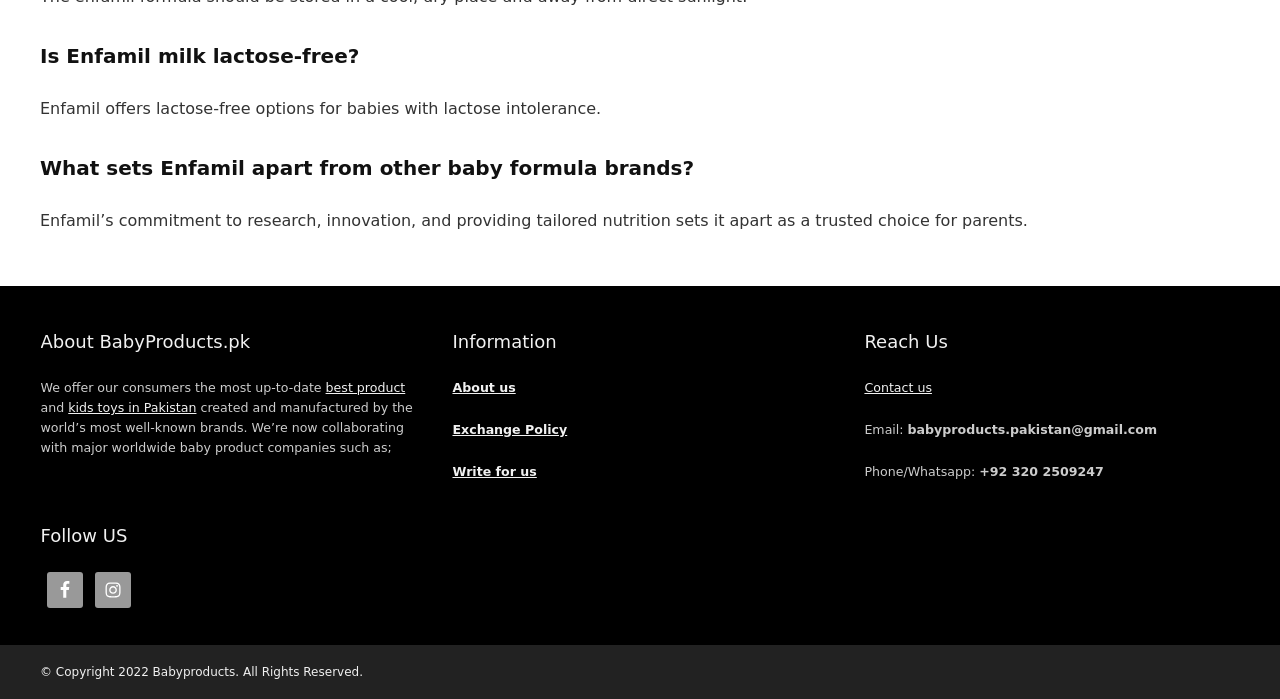Identify the bounding box coordinates of the area you need to click to perform the following instruction: "Click on 'Instagram'".

[0.074, 0.818, 0.102, 0.87]